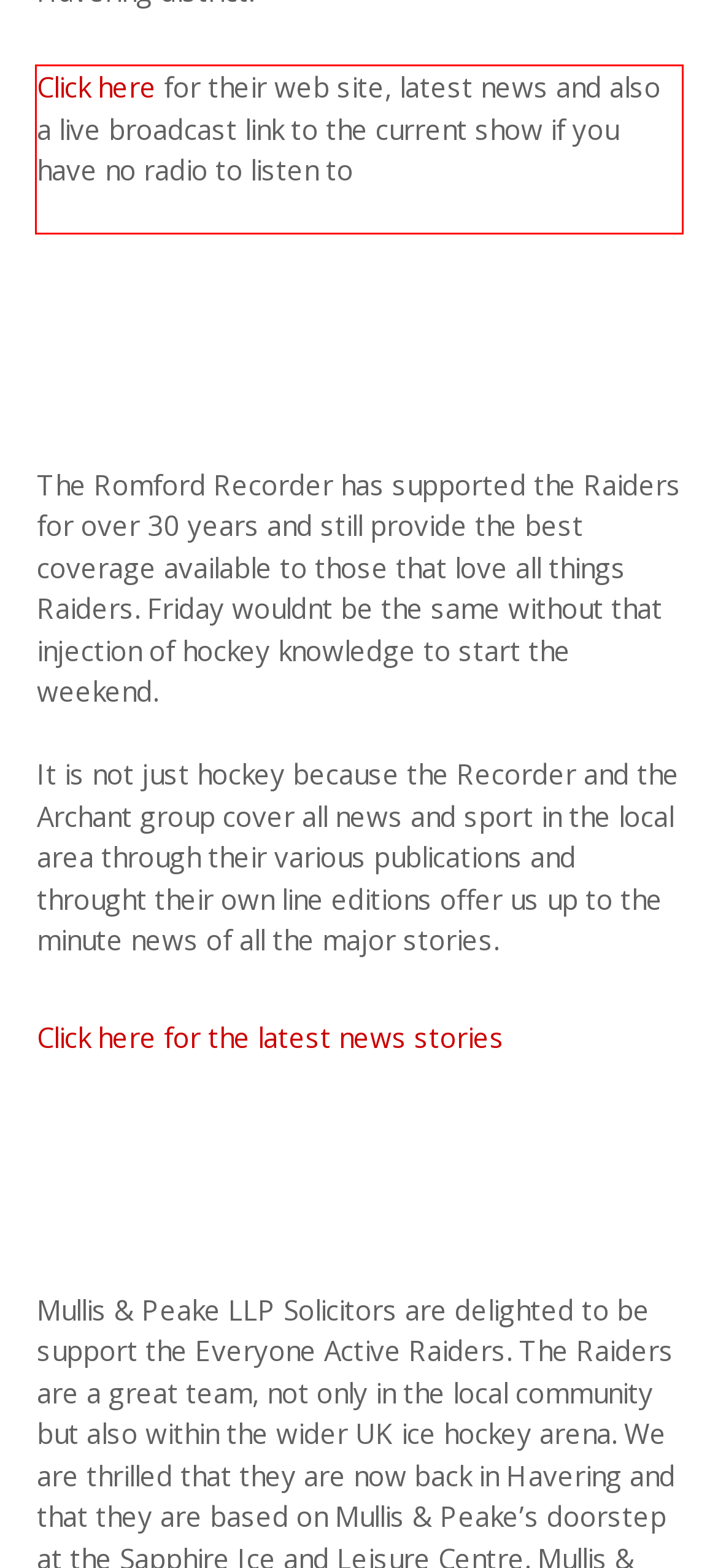Please identify and extract the text content from the UI element encased in a red bounding box on the provided webpage screenshot.

Click here for their web site, latest news and also a live broadcast link to the current show if you have no radio to listen to